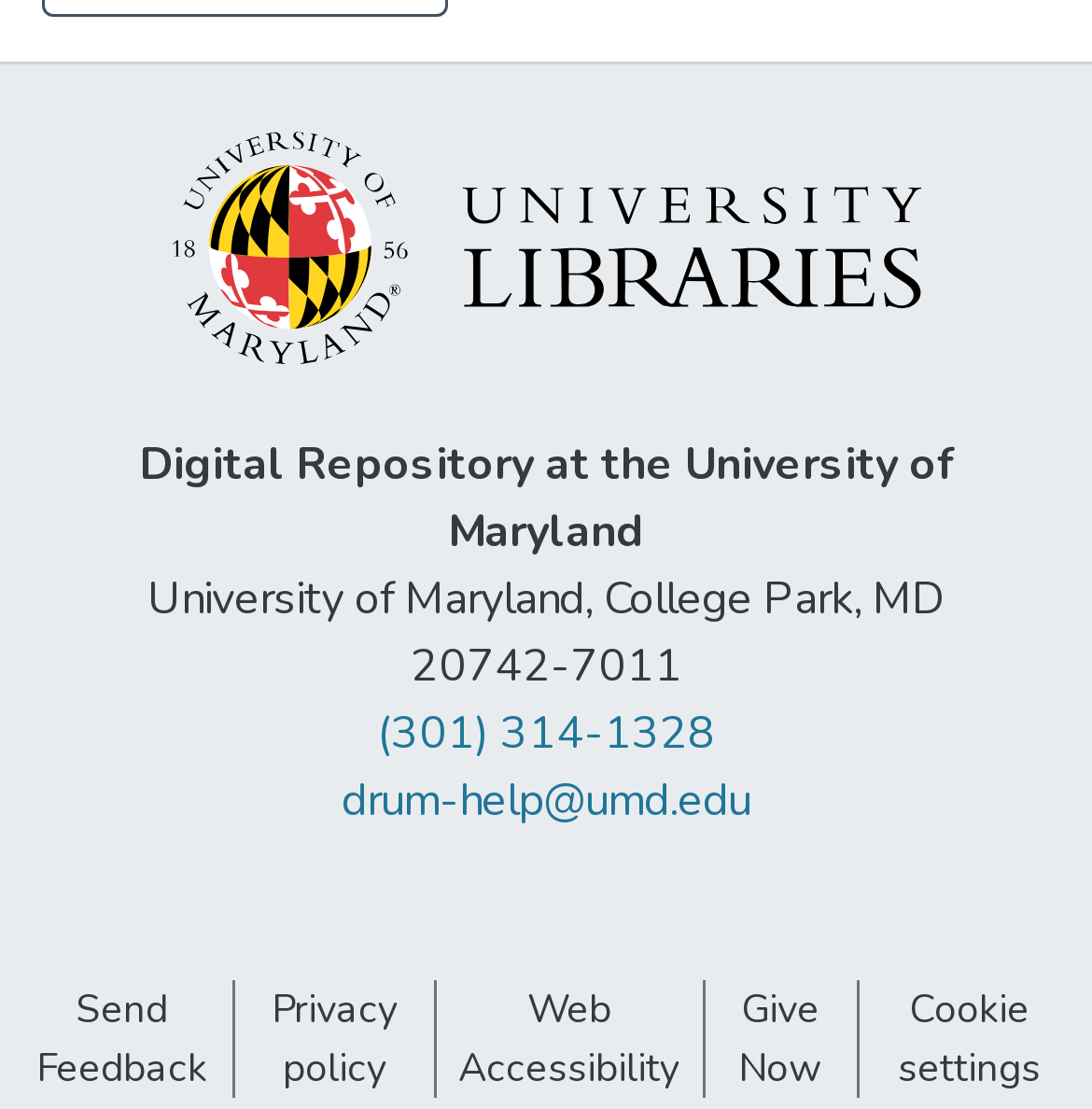Please predict the bounding box coordinates of the element's region where a click is necessary to complete the following instruction: "Make a donation". The coordinates should be represented by four float numbers between 0 and 1, i.e., [left, top, right, bottom].

[0.645, 0.884, 0.784, 0.99]